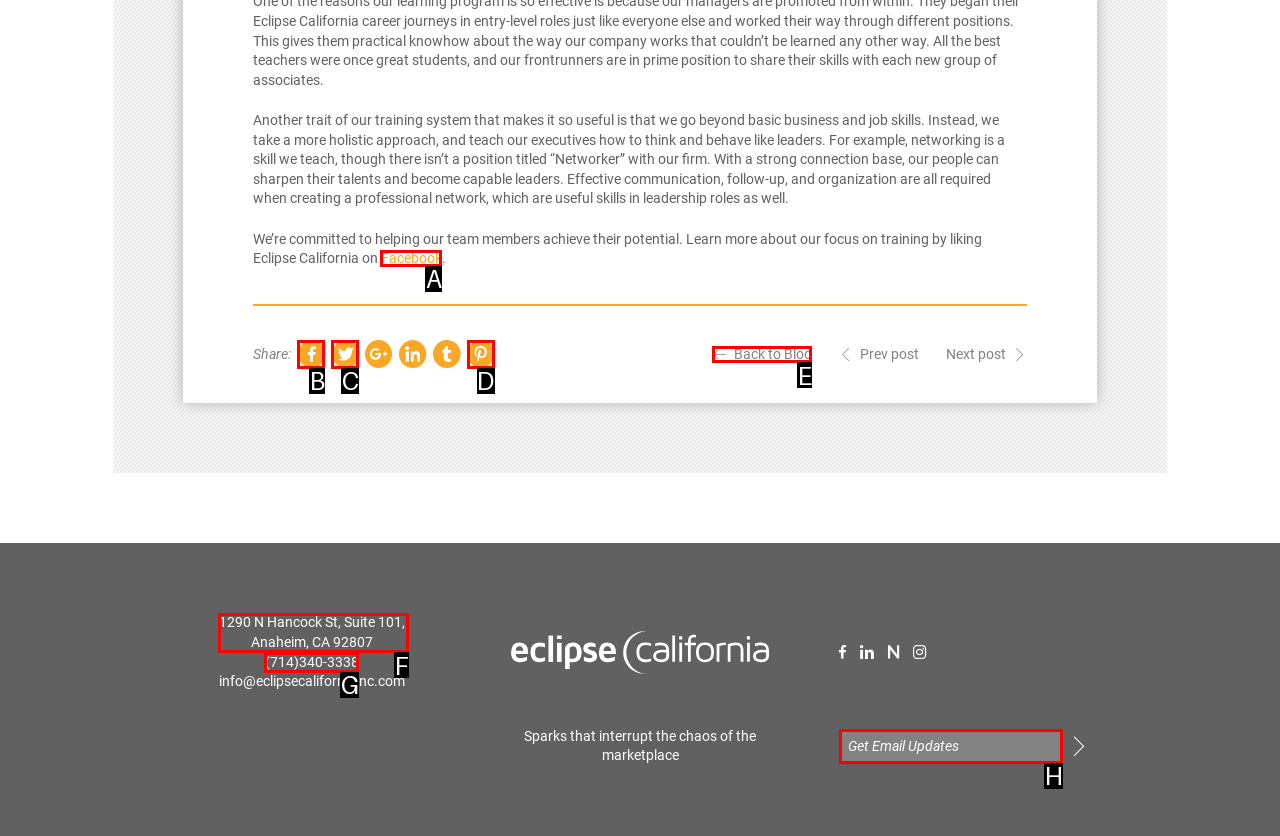Decide which letter you need to select to fulfill the task: Click on Back to Blog
Answer with the letter that matches the correct option directly.

E